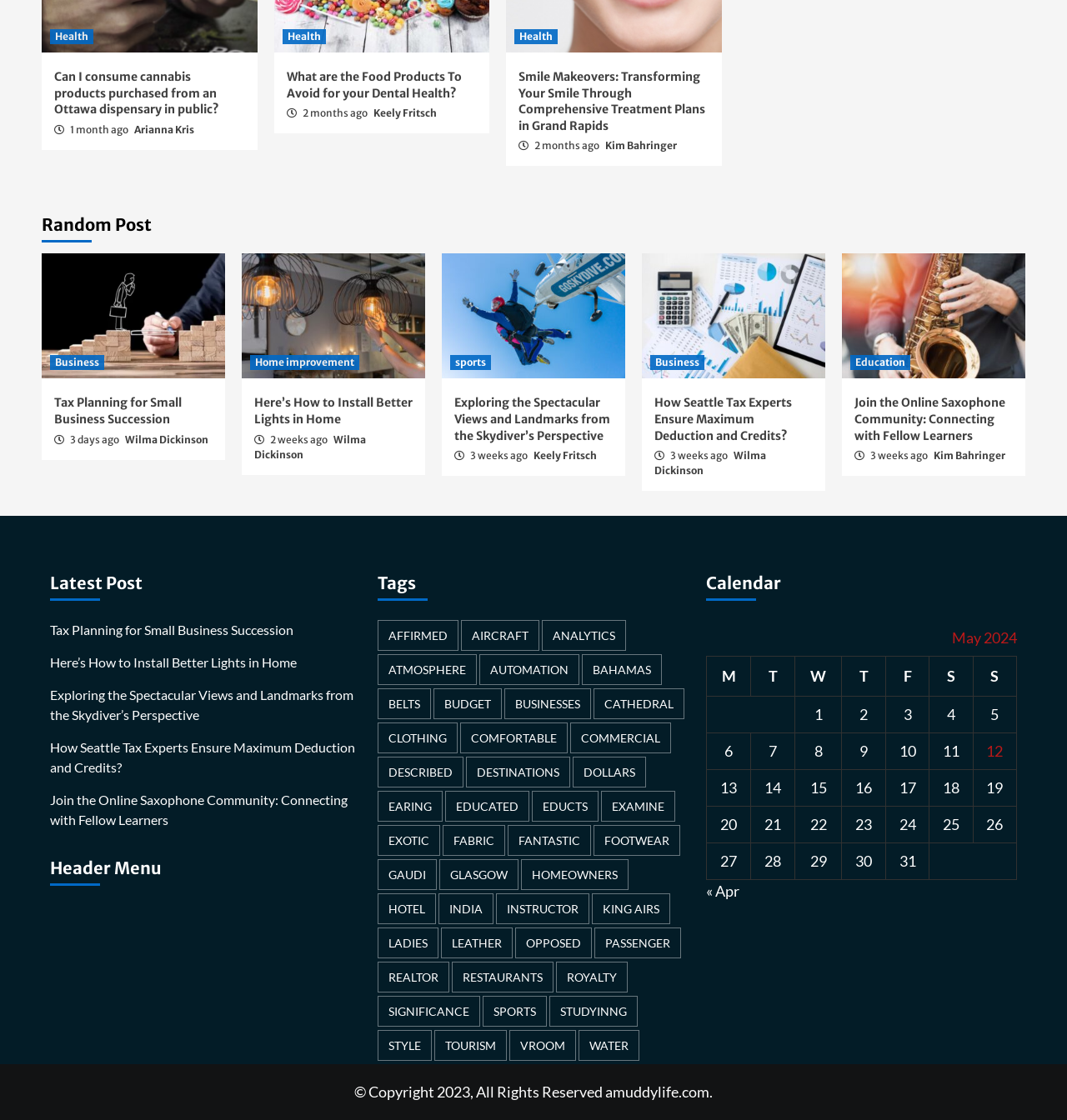Find the bounding box coordinates of the area that needs to be clicked in order to achieve the following instruction: "Read the article 'Can I consume cannabis products purchased from an Ottawa dispensary in public?'". The coordinates should be specified as four float numbers between 0 and 1, i.e., [left, top, right, bottom].

[0.051, 0.062, 0.229, 0.105]